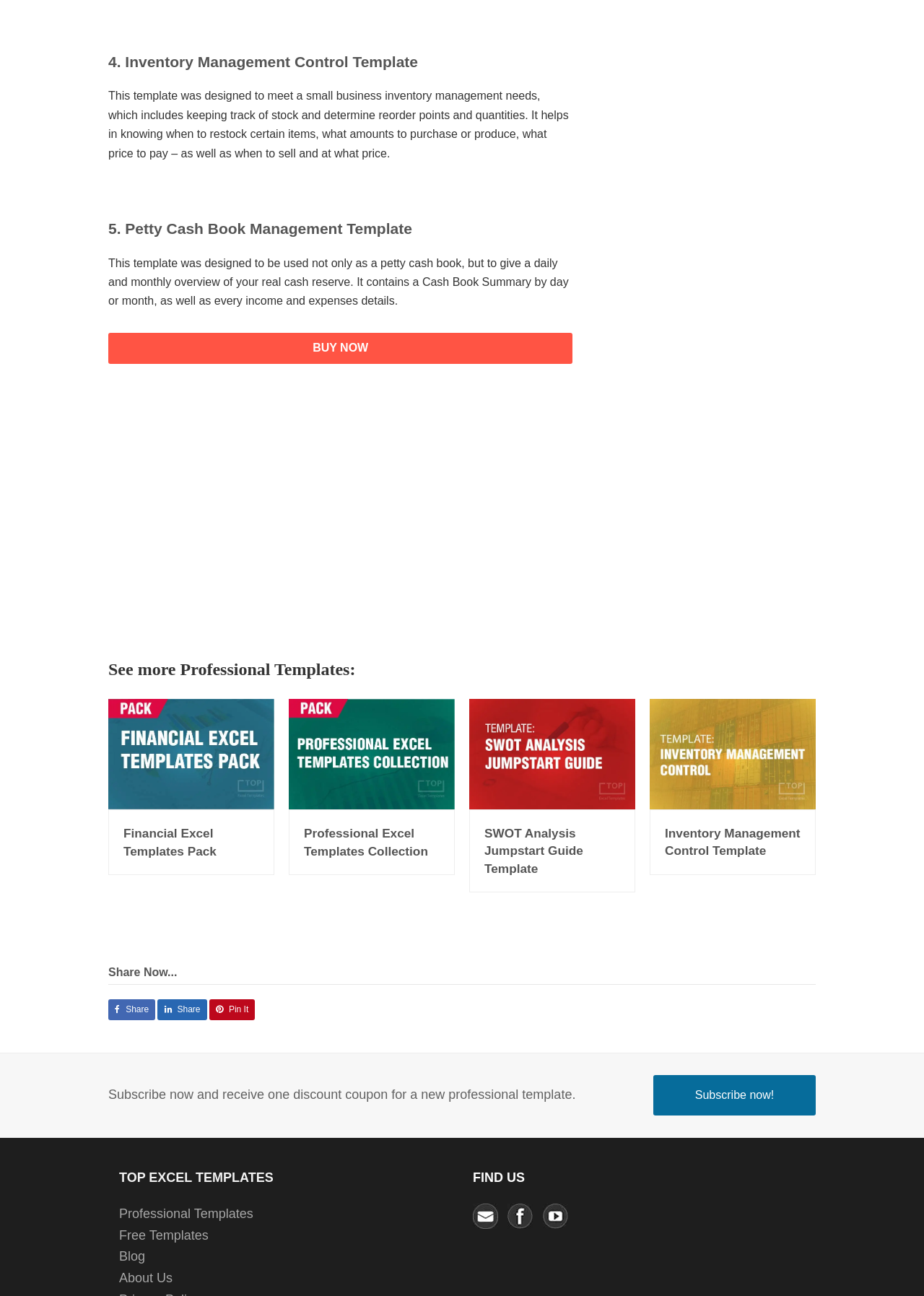Please identify the bounding box coordinates for the region that you need to click to follow this instruction: "Click the 'Facebbok' link".

[0.549, 0.933, 0.577, 0.943]